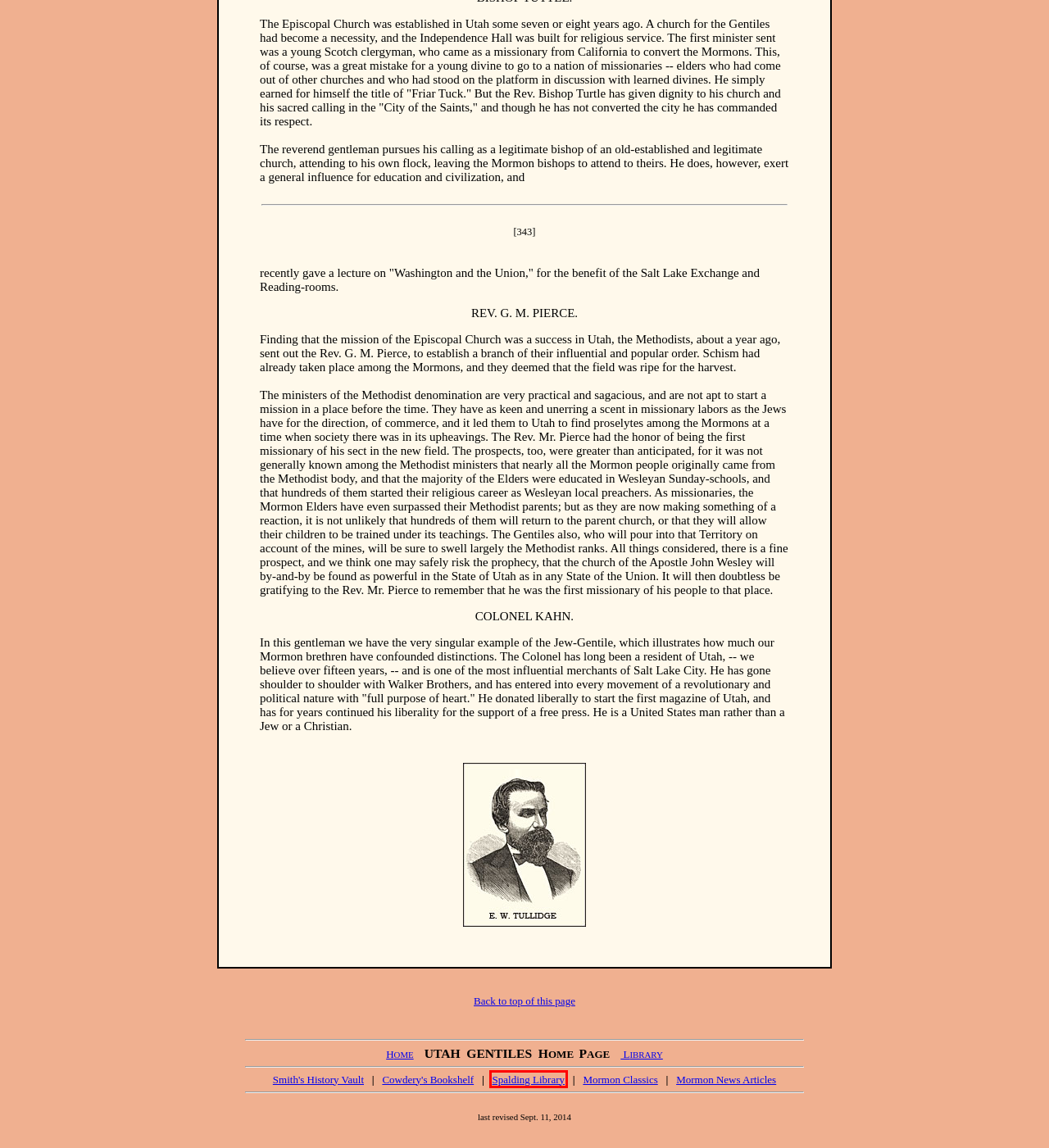Provided is a screenshot of a webpage with a red bounding box around an element. Select the most accurate webpage description for the page that appears after clicking the highlighted element. Here are the candidates:
A. Joseph Smith Home Page: Smith's History Vault
B. Utah Gentiles (Tom Fitch)
C. Uncle Dale's Old Mormon Articles: Index
D. John Hanson Beadle (Biographical)
E. Oliver Cowdery's E-text Bookshelf
F. Spalding Studies Library Section
G. John Hanson Beadle's Anti-Mormon Library (Introductory Page)
H. Mormon Classics - E-Text Index page

F